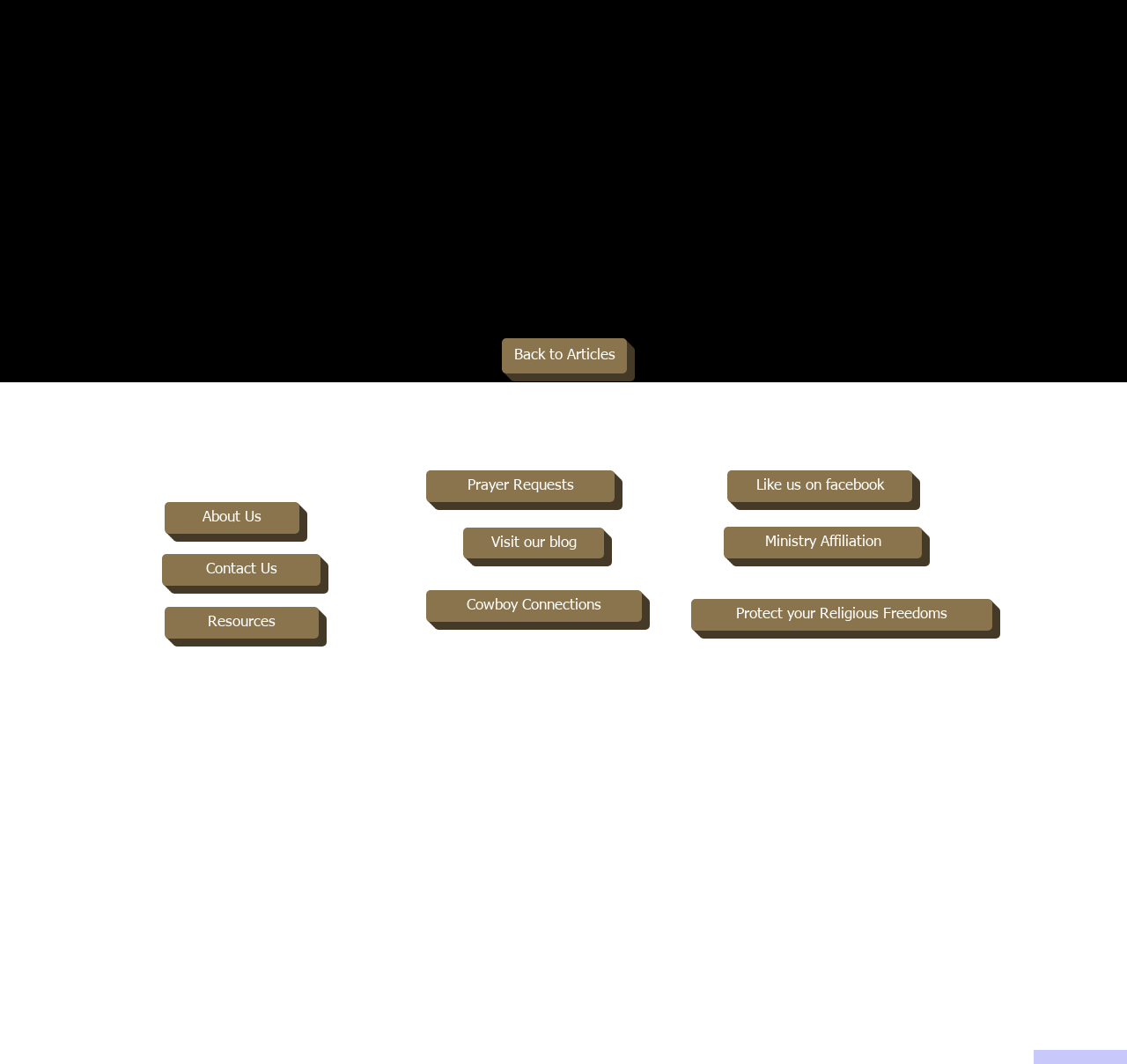Determine the bounding box for the HTML element described here: "Back to Articles". The coordinates should be given as [left, top, right, bottom] with each number being a float between 0 and 1.

[0.445, 0.318, 0.556, 0.351]